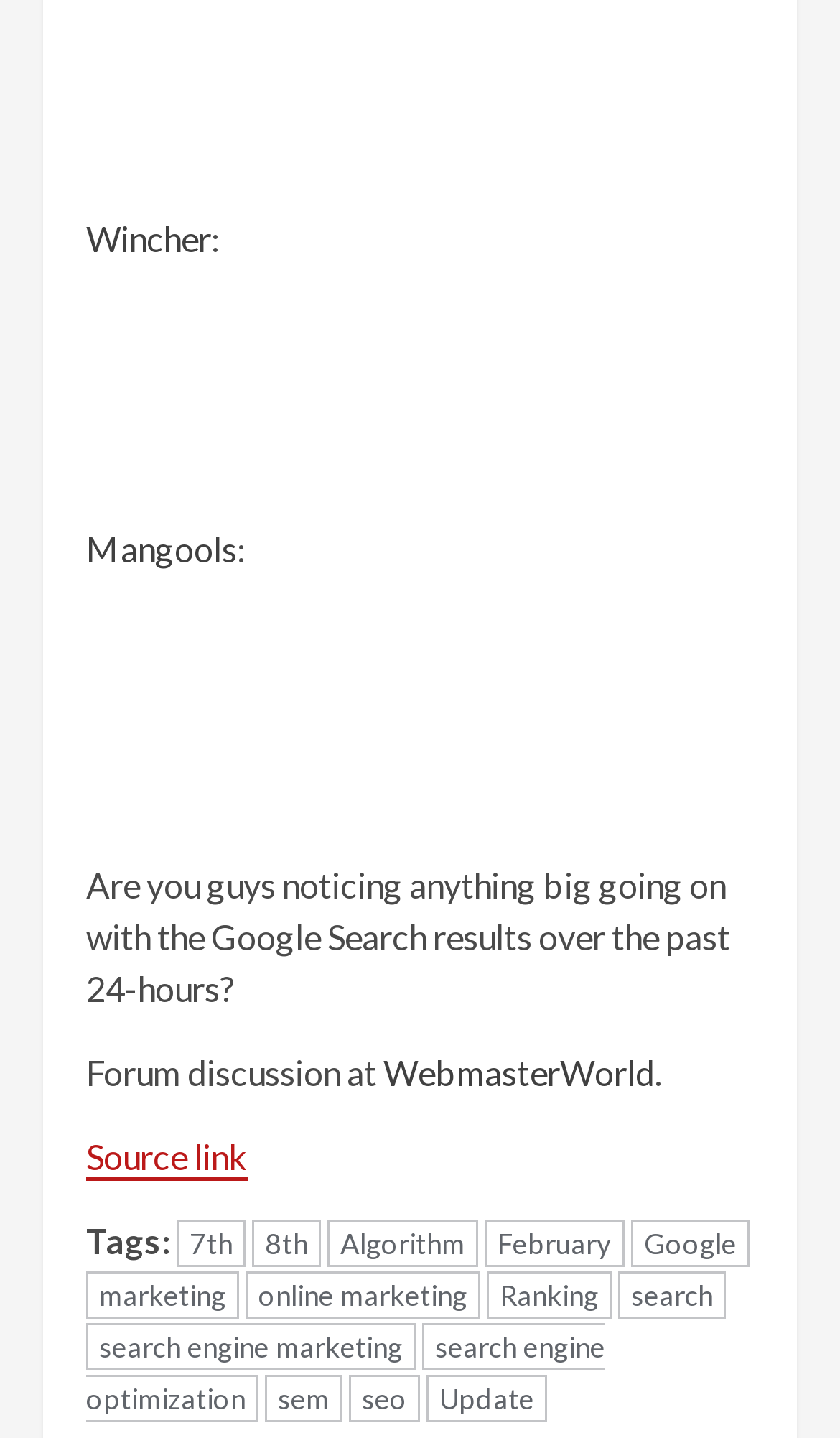Locate the bounding box coordinates of the area that needs to be clicked to fulfill the following instruction: "Click on Mozcast". The coordinates should be in the format of four float numbers between 0 and 1, namely [left, top, right, bottom].

[0.103, 0.016, 0.897, 0.044]